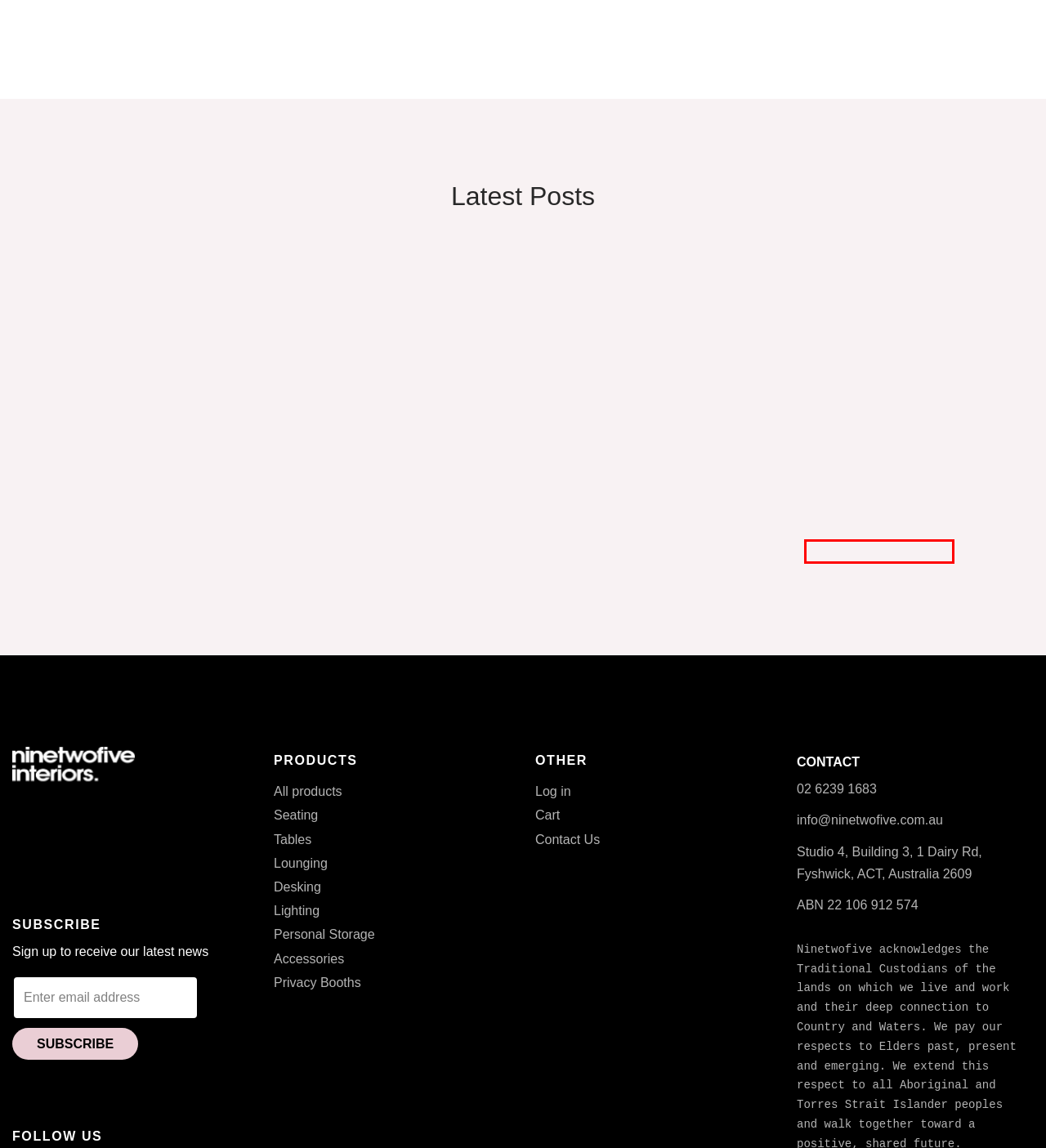Examine the screenshot of the webpage, which includes a red bounding box around an element. Choose the best matching webpage description for the page that will be displayed after clicking the element inside the red bounding box. Here are the candidates:
A. New + Notable Catalogue
B. Steelcase Insights Archives | Ninetwofive Interiors
C. NeoCon gold medalist Artome returns to Chicago as a double winner
D. Employee expectations have changed. Is your workplace ready?
E. Lighting Archives | Ninetwofive Interiors
F. Insights Archives | Ninetwofive Interiors
G. New Designs Archives | Ninetwofive Interiors
H. Product Design Archives | Ninetwofive Interiors

B